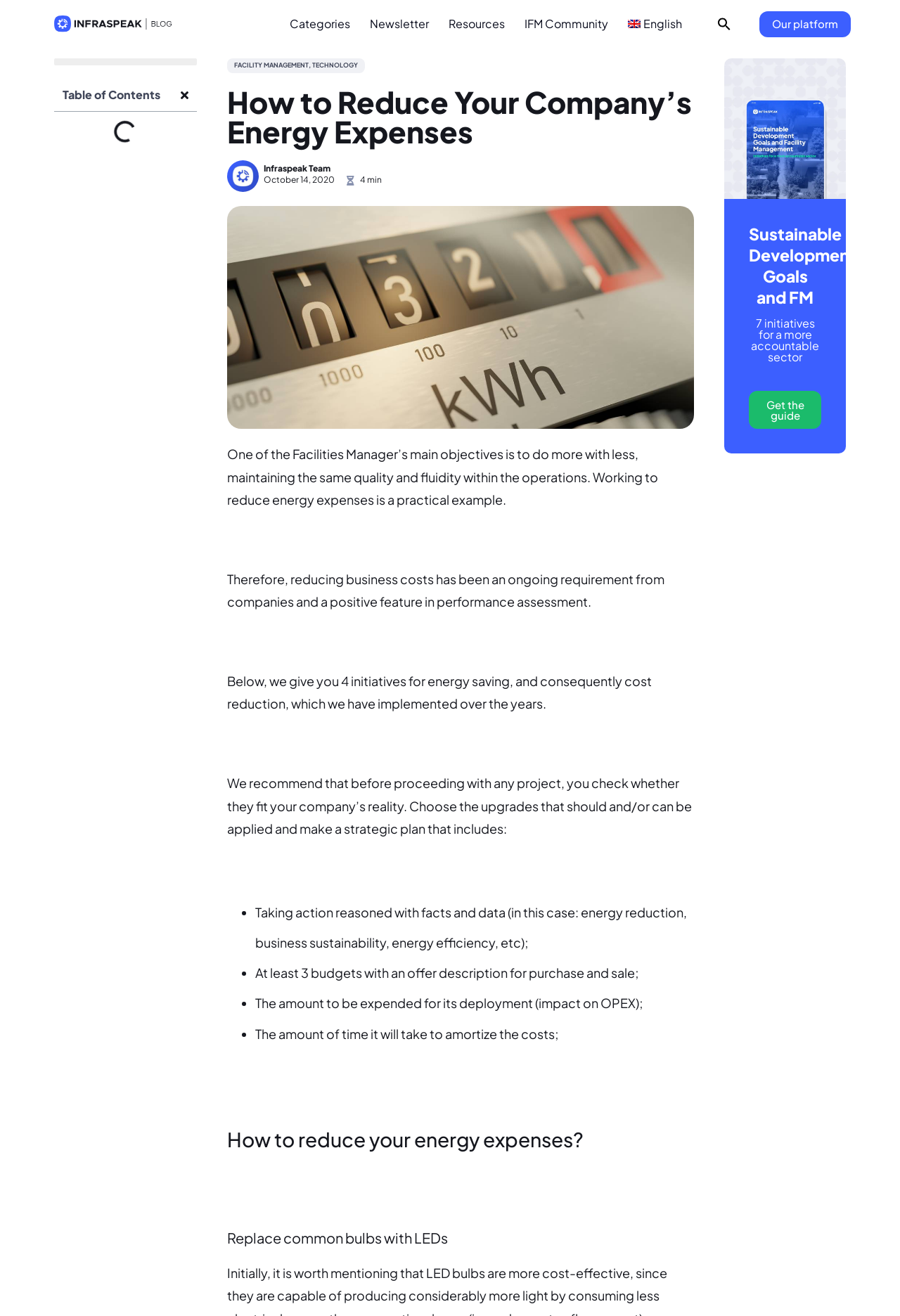Provide a short answer to the following question with just one word or phrase: What is the topic of the side banner on the webpage?

Sustainable Development Goals and FM